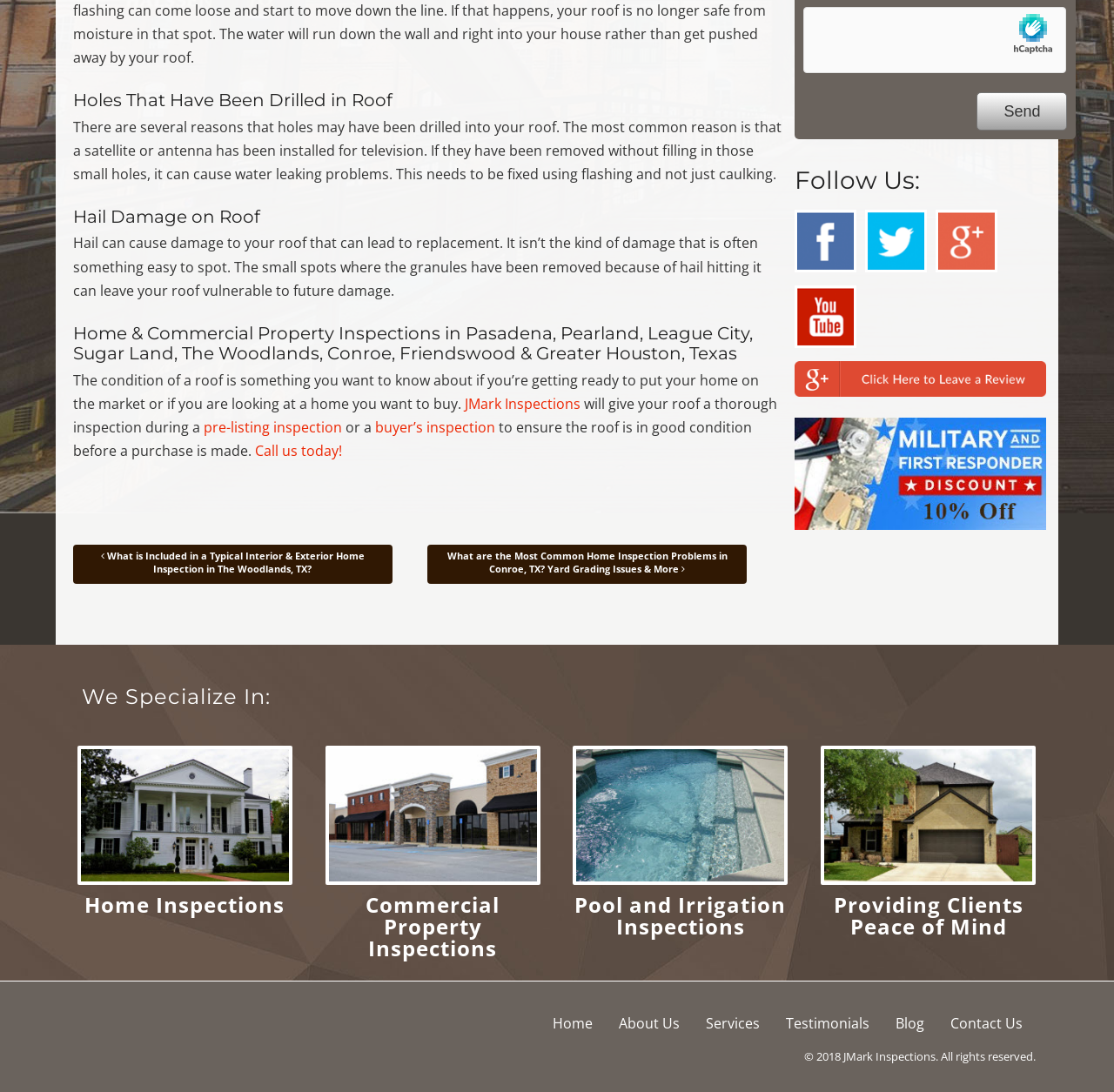For the given element description Commercial Property Inspections, determine the bounding box coordinates of the UI element. The coordinates should follow the format (top-left x, top-left y, bottom-right x, bottom-right y) and be within the range of 0 to 1.

[0.328, 0.815, 0.449, 0.881]